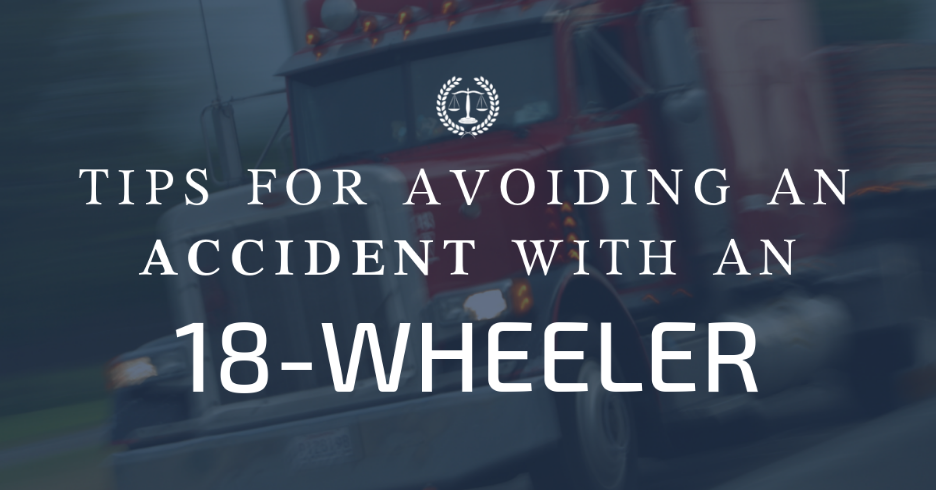What type of vehicle is depicted in the background?
Based on the screenshot, respond with a single word or phrase.

Semi-truck